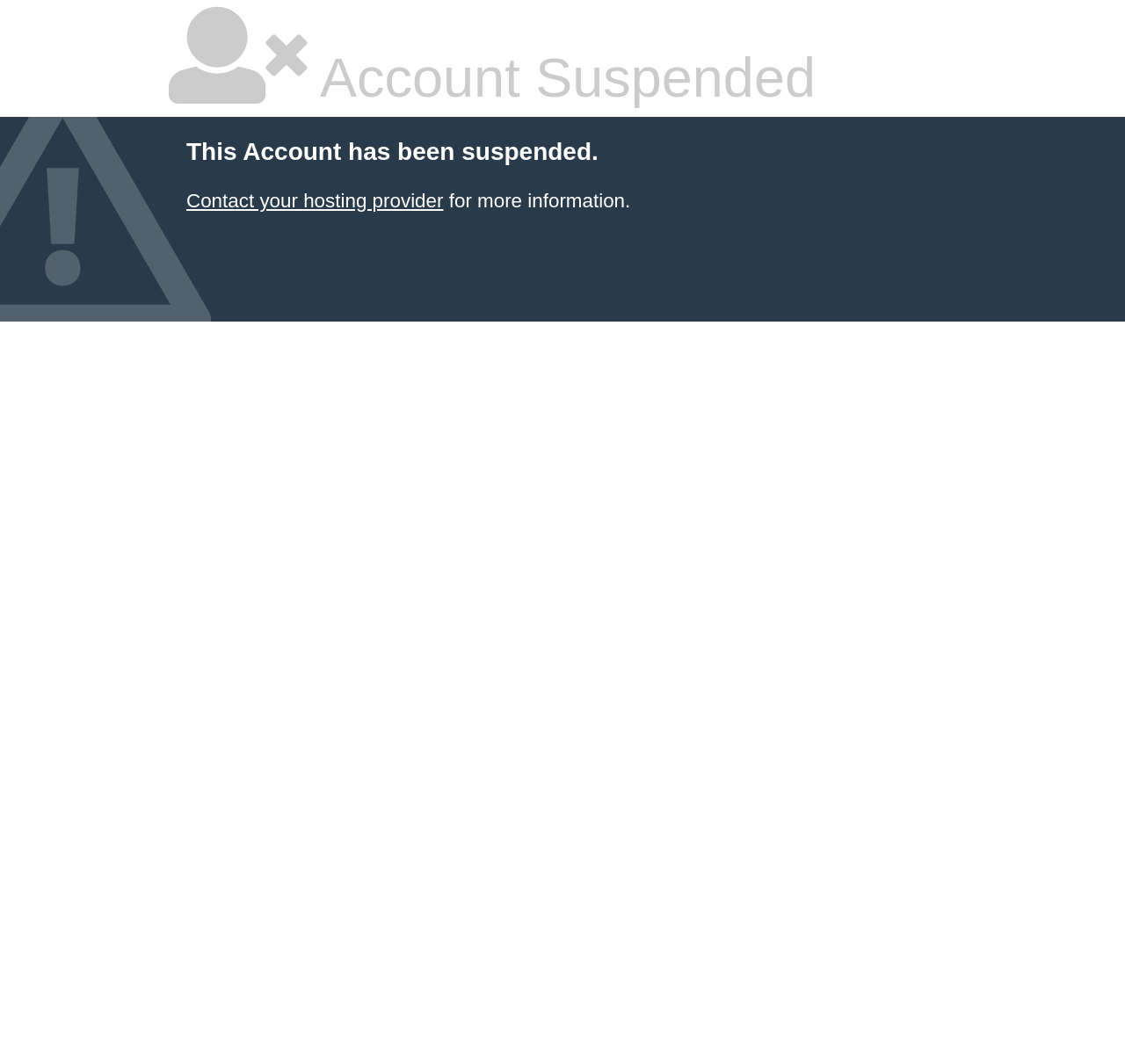Find the bounding box coordinates for the HTML element described as: "Contact your hosting provider". The coordinates should consist of four float values between 0 and 1, i.e., [left, top, right, bottom].

[0.166, 0.178, 0.394, 0.199]